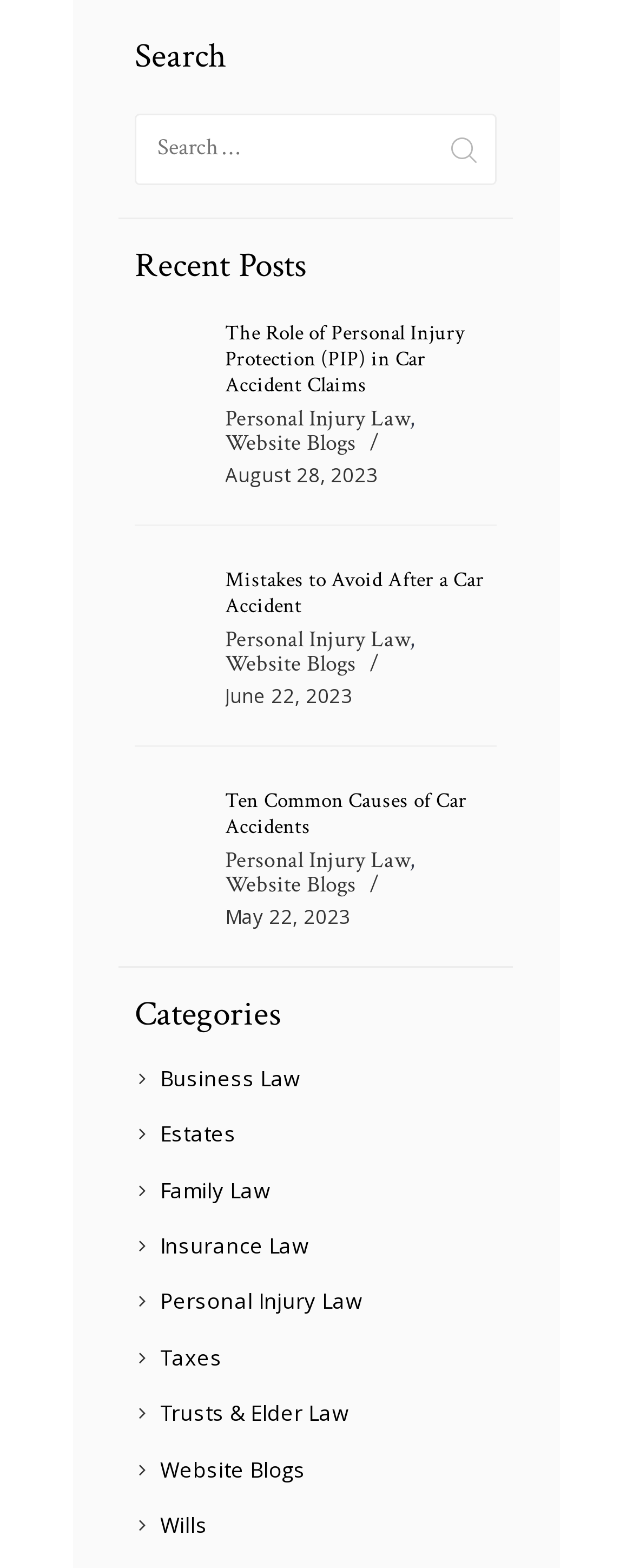Using the element description provided, determine the bounding box coordinates in the format (top-left x, top-left y, bottom-right x, bottom-right y). Ensure that all values are floating point numbers between 0 and 1. Element description: Website Blogs

[0.355, 0.555, 0.563, 0.574]